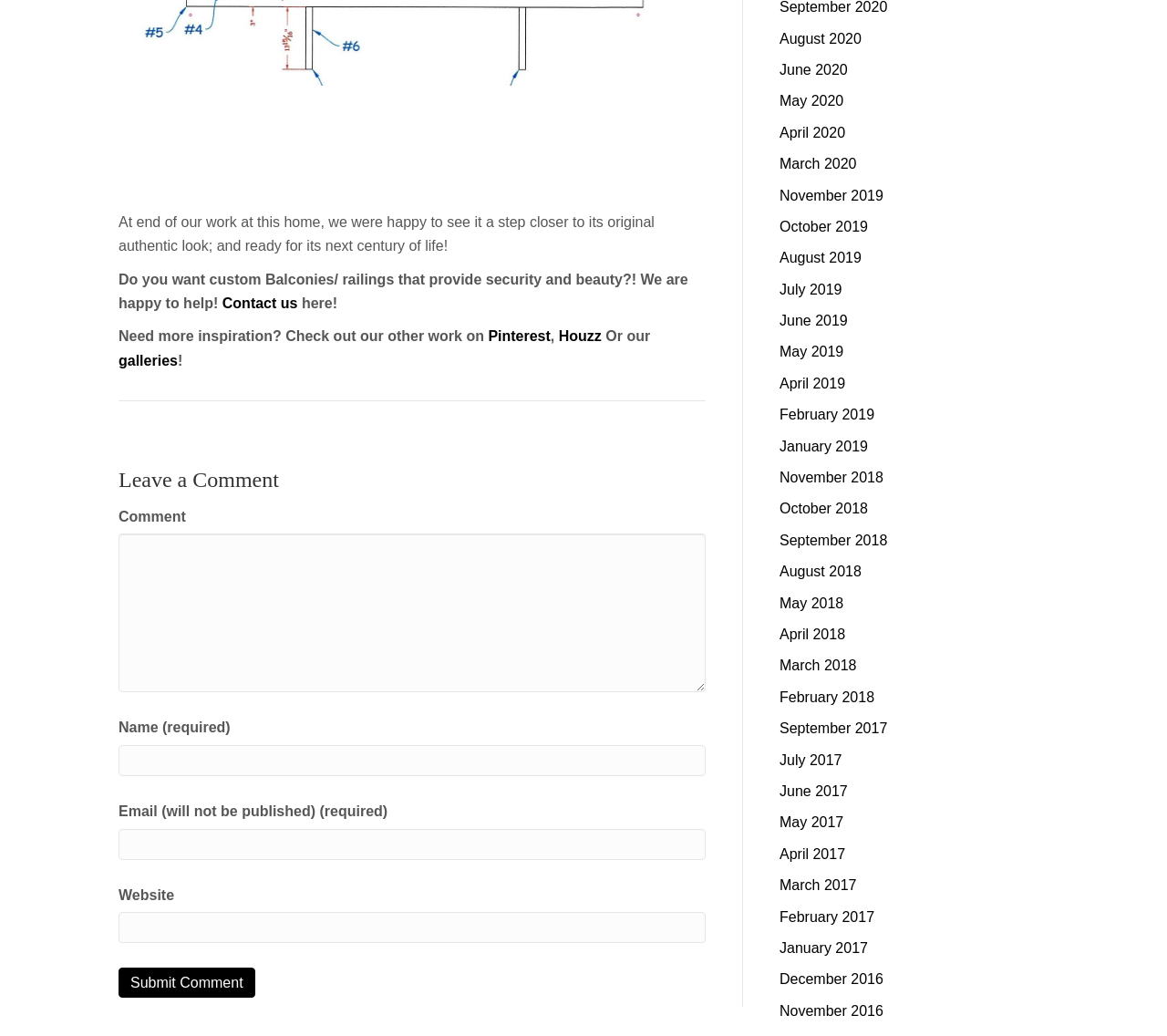Show me the bounding box coordinates of the clickable region to achieve the task as per the instruction: "Submit a comment".

[0.102, 0.934, 0.218, 0.963]